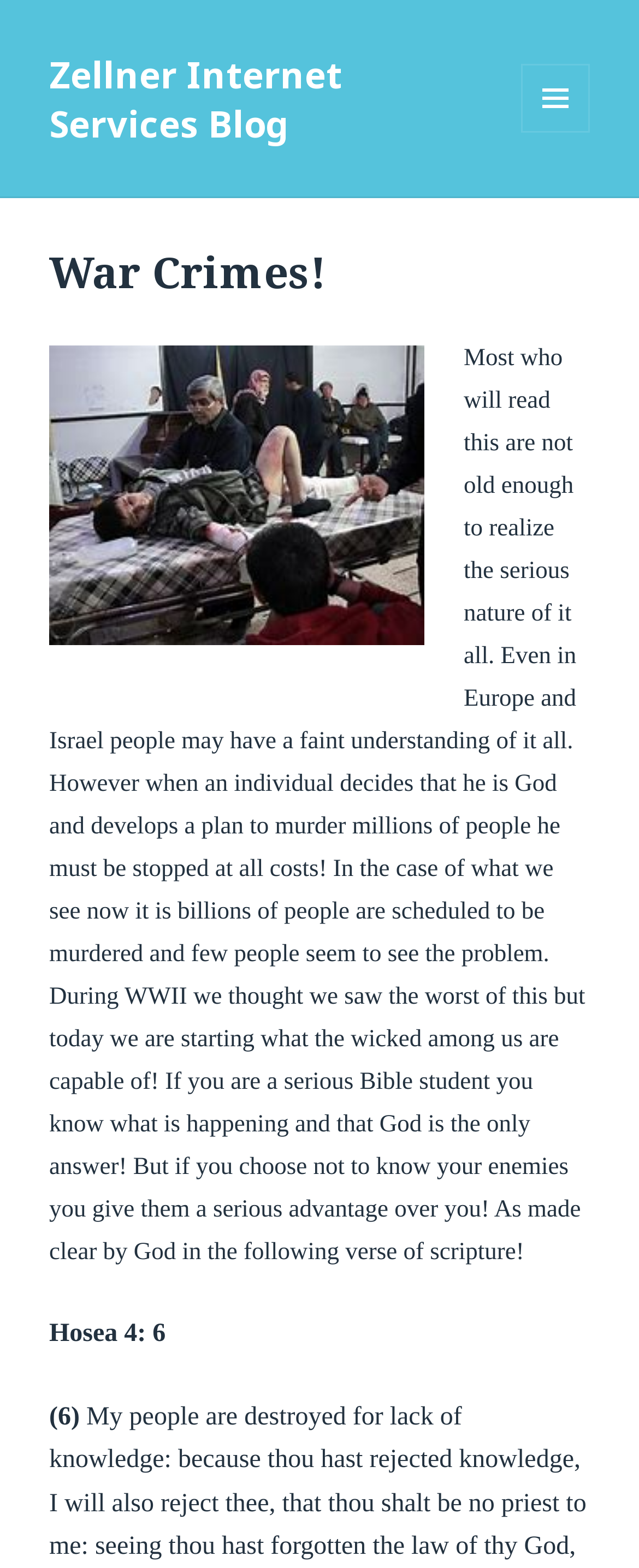Please answer the following question using a single word or phrase: 
What is the author referencing?

The Bible